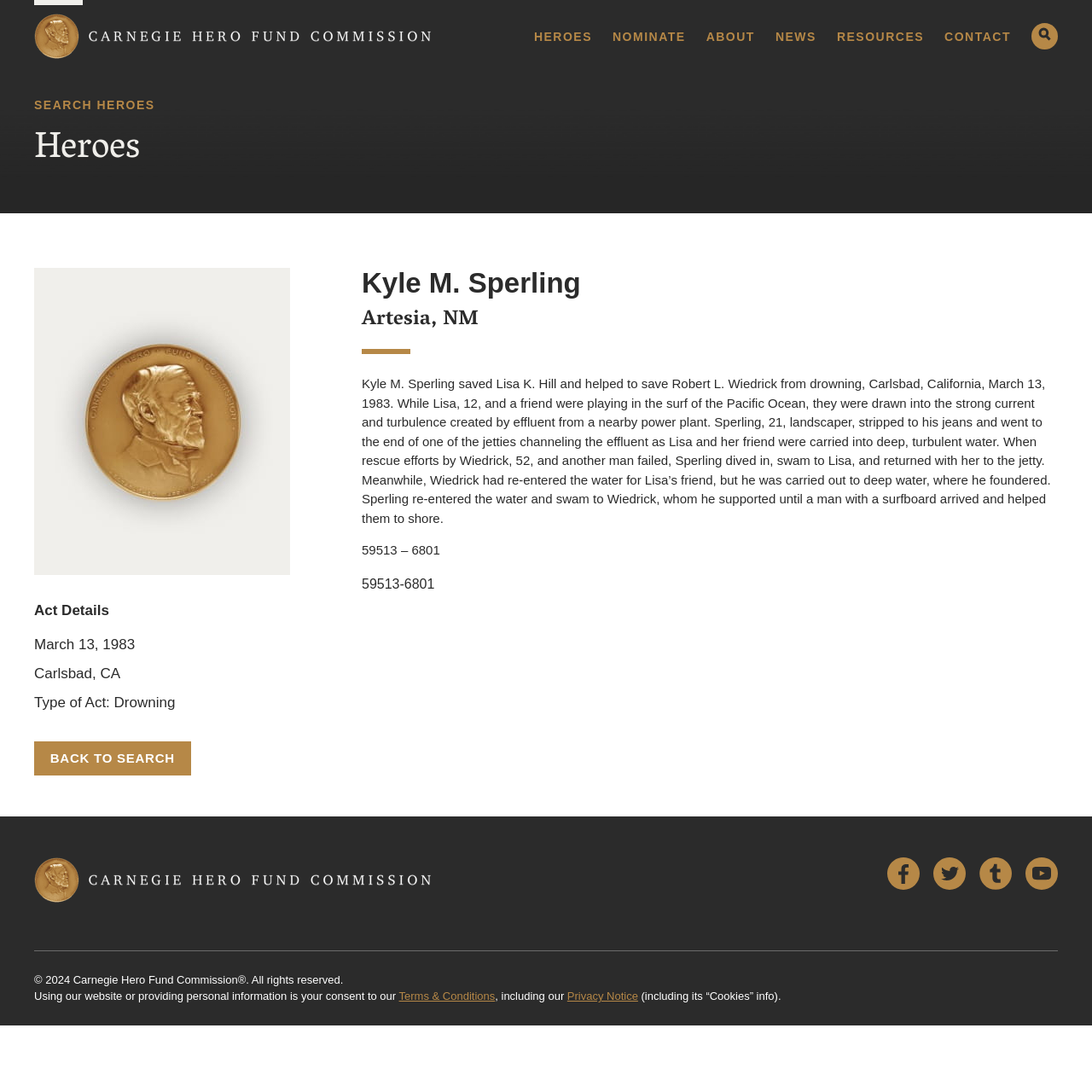Respond to the following question with a brief word or phrase:
Where did the hero save Lisa K. Hill and Robert L. Wiedrick?

Carlsbad, California